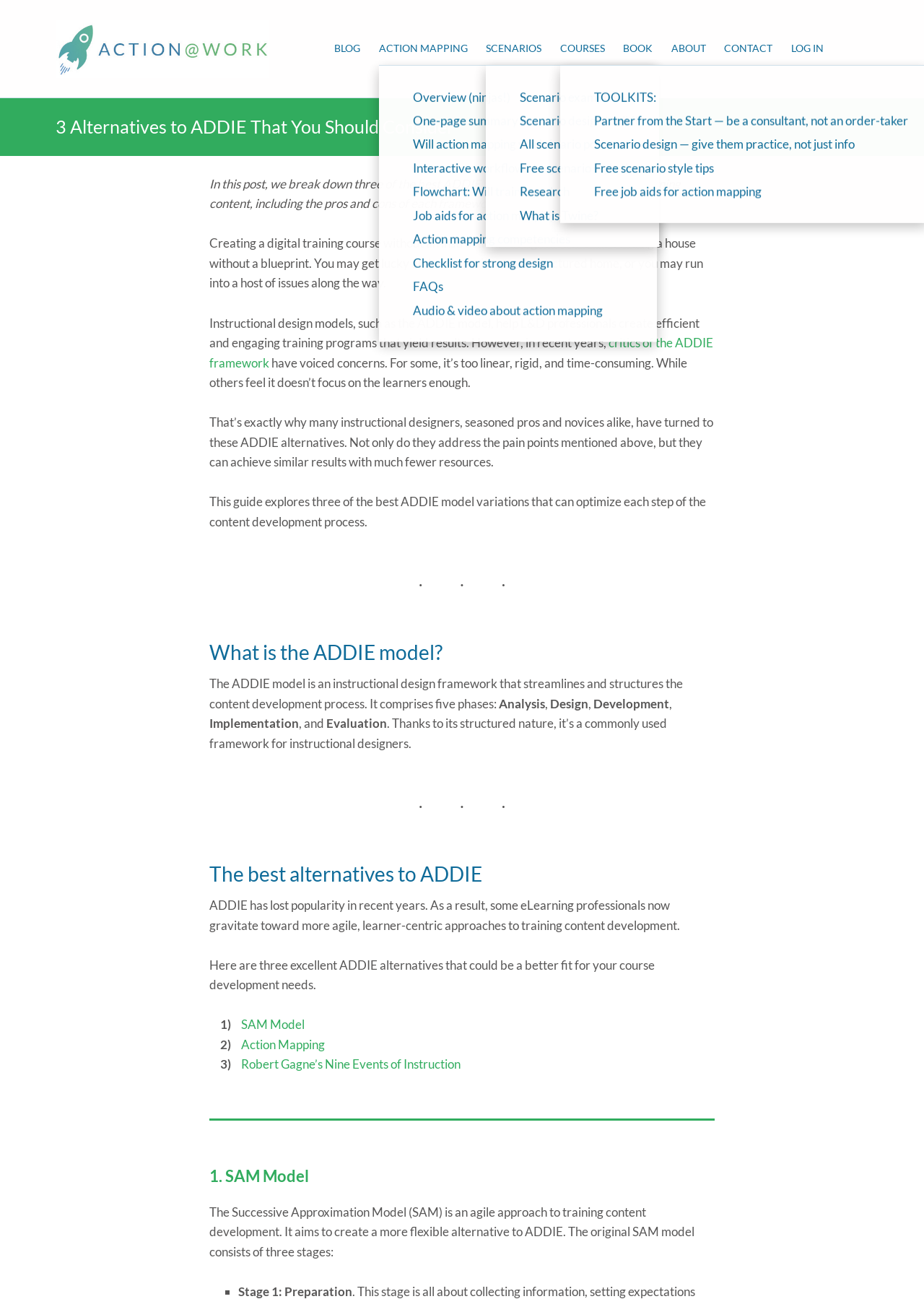Answer the question briefly using a single word or phrase: 
What is the name of the first ADDIE alternative mentioned?

SAM Model